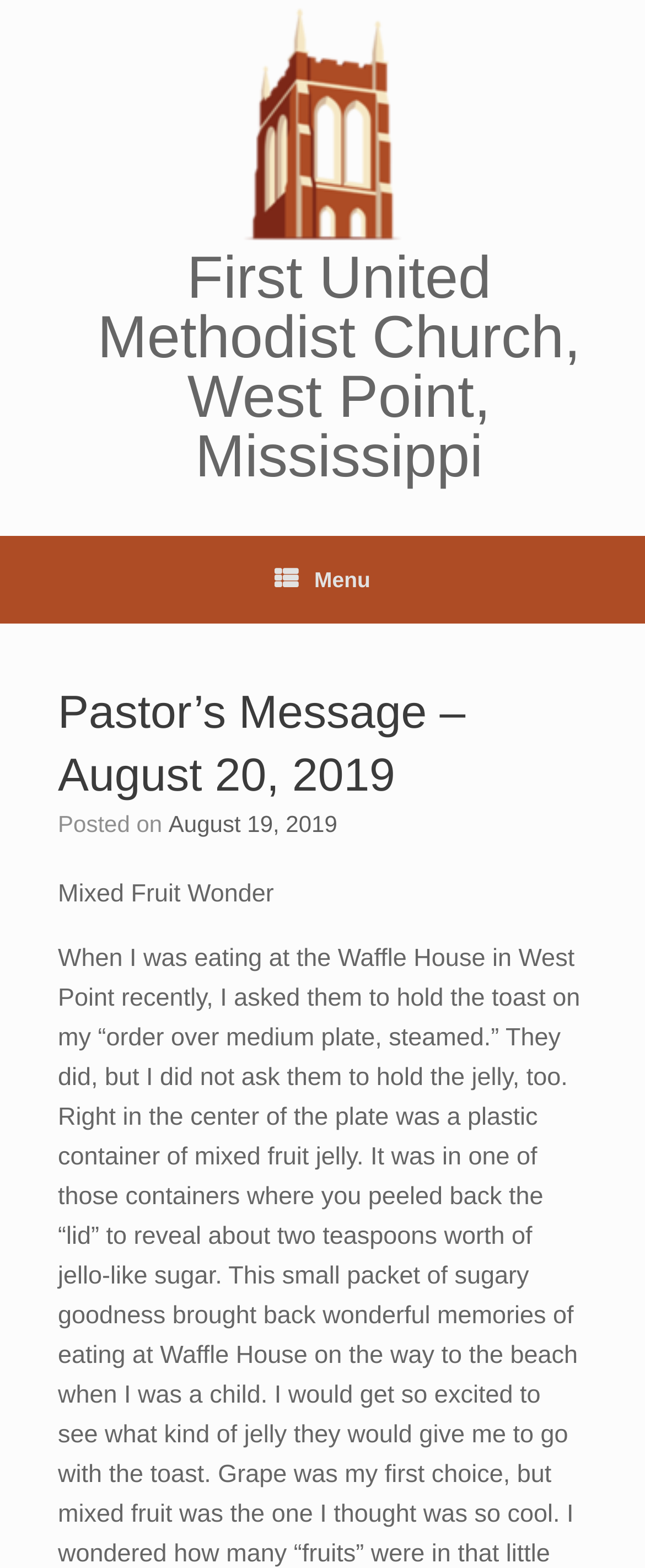What is the date of the pastor's message?
Please utilize the information in the image to give a detailed response to the question.

I found the answer by looking at the link element with the text 'August 19, 2019' below the heading 'Pastor’s Message – August 20, 2019', which suggests that this is the date of the pastor's message.